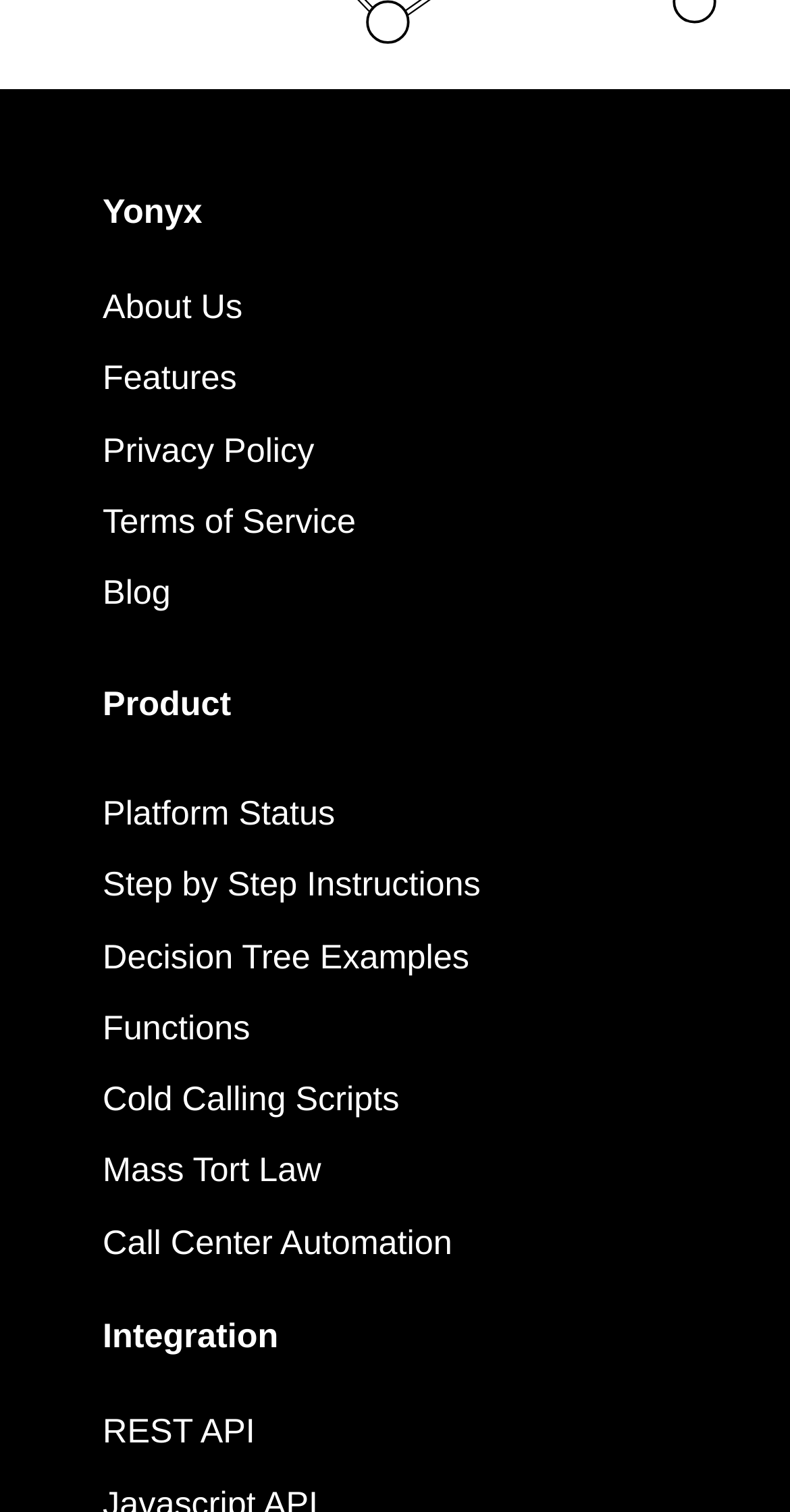From the screenshot, find the bounding box of the UI element matching this description: "Functions". Supply the bounding box coordinates in the form [left, top, right, bottom], each a float between 0 and 1.

[0.13, 0.675, 0.317, 0.701]